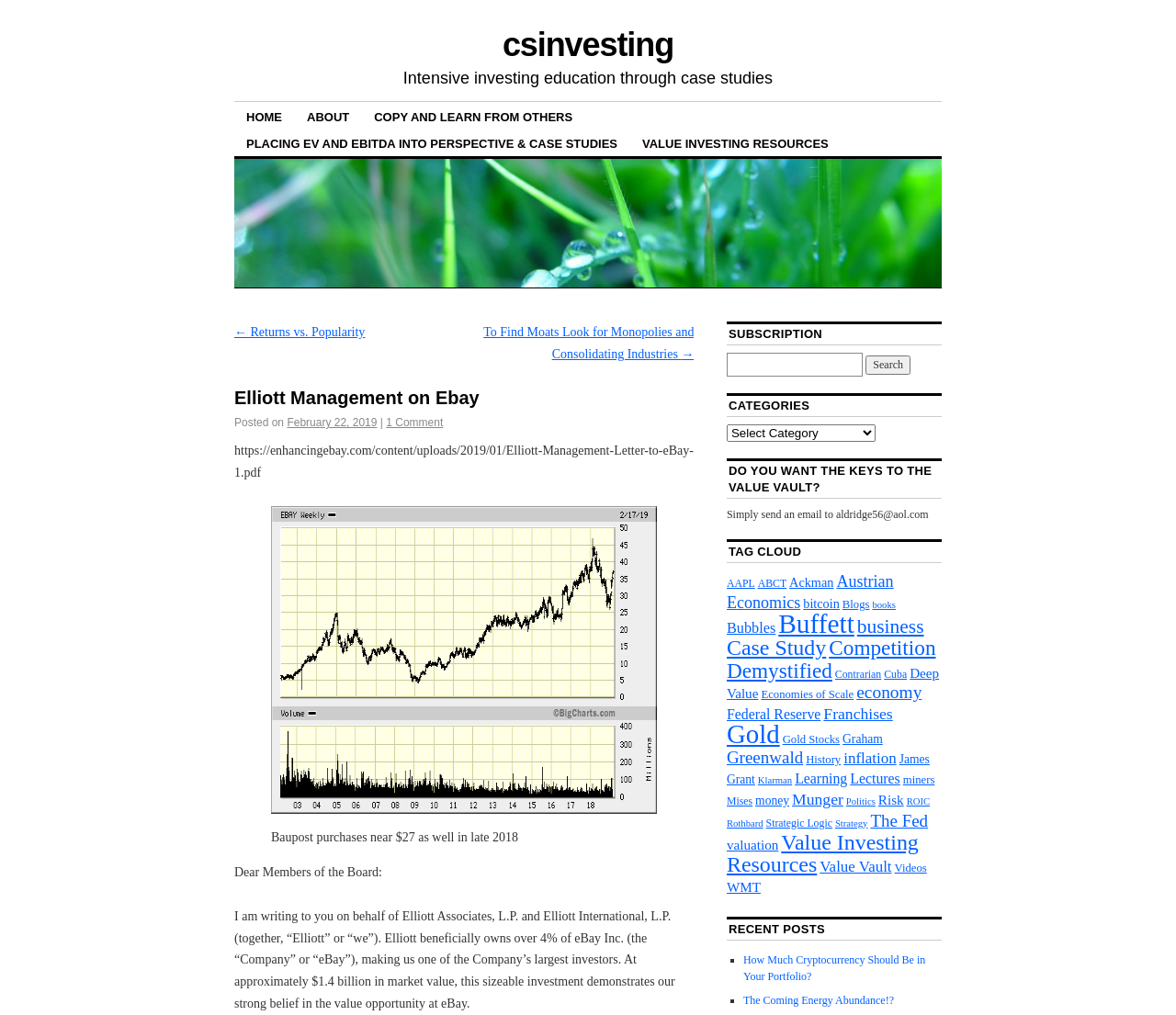Show the bounding box coordinates for the element that needs to be clicked to execute the following instruction: "Click the 'HOME' link". Provide the coordinates in the form of four float numbers between 0 and 1, i.e., [left, top, right, bottom].

[0.199, 0.101, 0.25, 0.127]